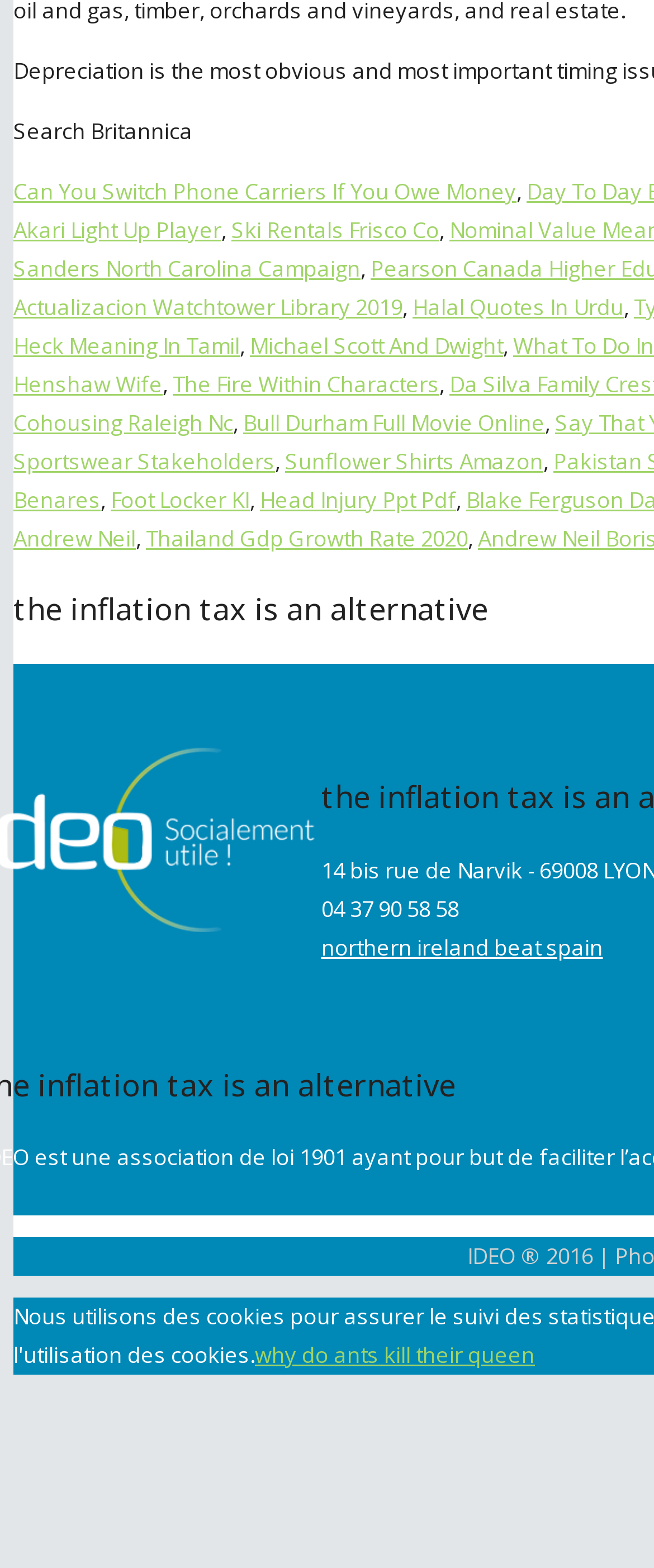Based on the element description "Actualizacion Watchtower Library 2019", predict the bounding box coordinates of the UI element.

[0.021, 0.186, 0.615, 0.205]